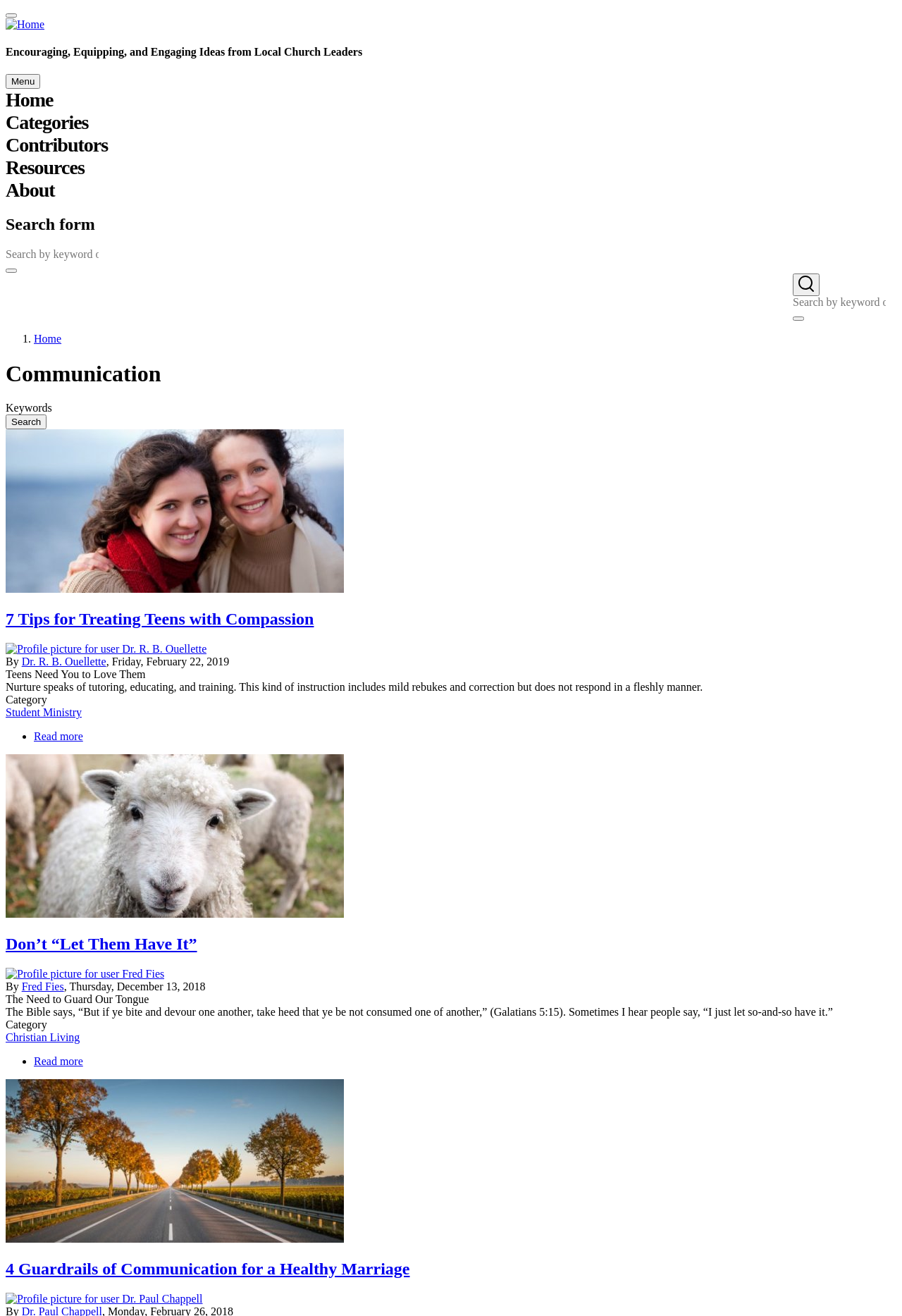Describe all visible elements and their arrangement on the webpage.

The webpage is titled "Communication | Ministry127" and has a prominent header section at the top with a "Skip to main content" link, a sticky header toggle, and a navigation menu with links to "Home", "Categories", "Contributors", "Resources", and "About". Below the header, there is a search form with a search box and a search button.

The main content area is divided into three sections. The first section has a heading "Encouraging, Equipping, and Engaging Ideas from Local Church Leaders" and contains a navigation breadcrumb trail with links to "Home" and "Communication". Below the breadcrumb, there is a search box with a label "Keywords" and a search button.

The second section is an article list with two articles. The first article has a heading "7 Tips for Treating Teens with Compassion" and is written by Dr. R. B. Ouellette. The article has a brief summary and a "Read more" link. The second article has a heading "Don’t “Let Them Have It”" and is written by Fred Fies. This article also has a brief summary and a "Read more" link.

The third section is another article list with one article. The article has a heading "4 Guardrails of Communication for a Healthy Marriage" and is written by Dr. Paul Chappell. The article has a brief summary and a "Read more" link.

Throughout the webpage, there are several images, including profile pictures for the authors and icons for the search forms. The layout is clean and organized, with clear headings and concise text.